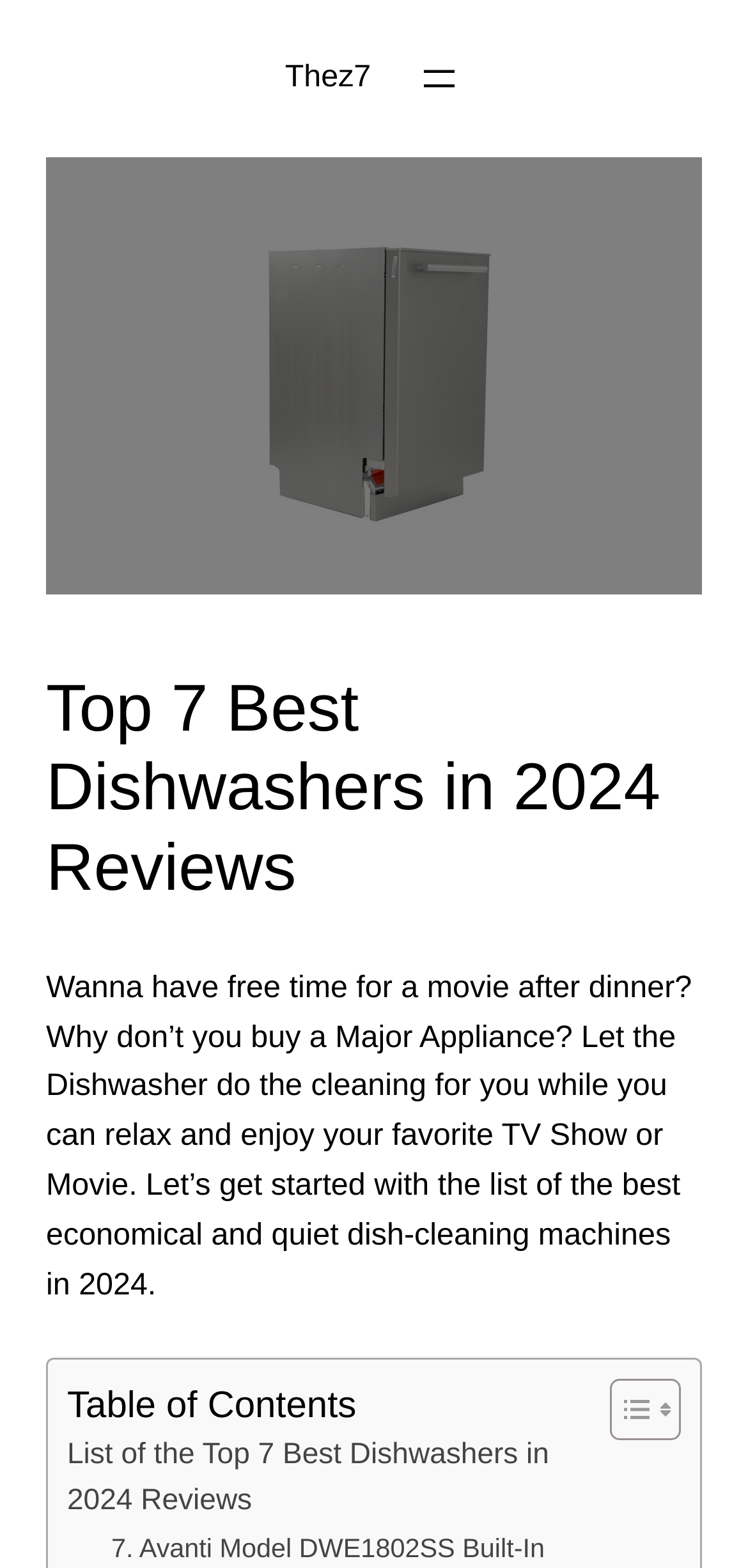How many dishwashers are reviewed on this page?
Answer the question based on the image using a single word or a brief phrase.

7